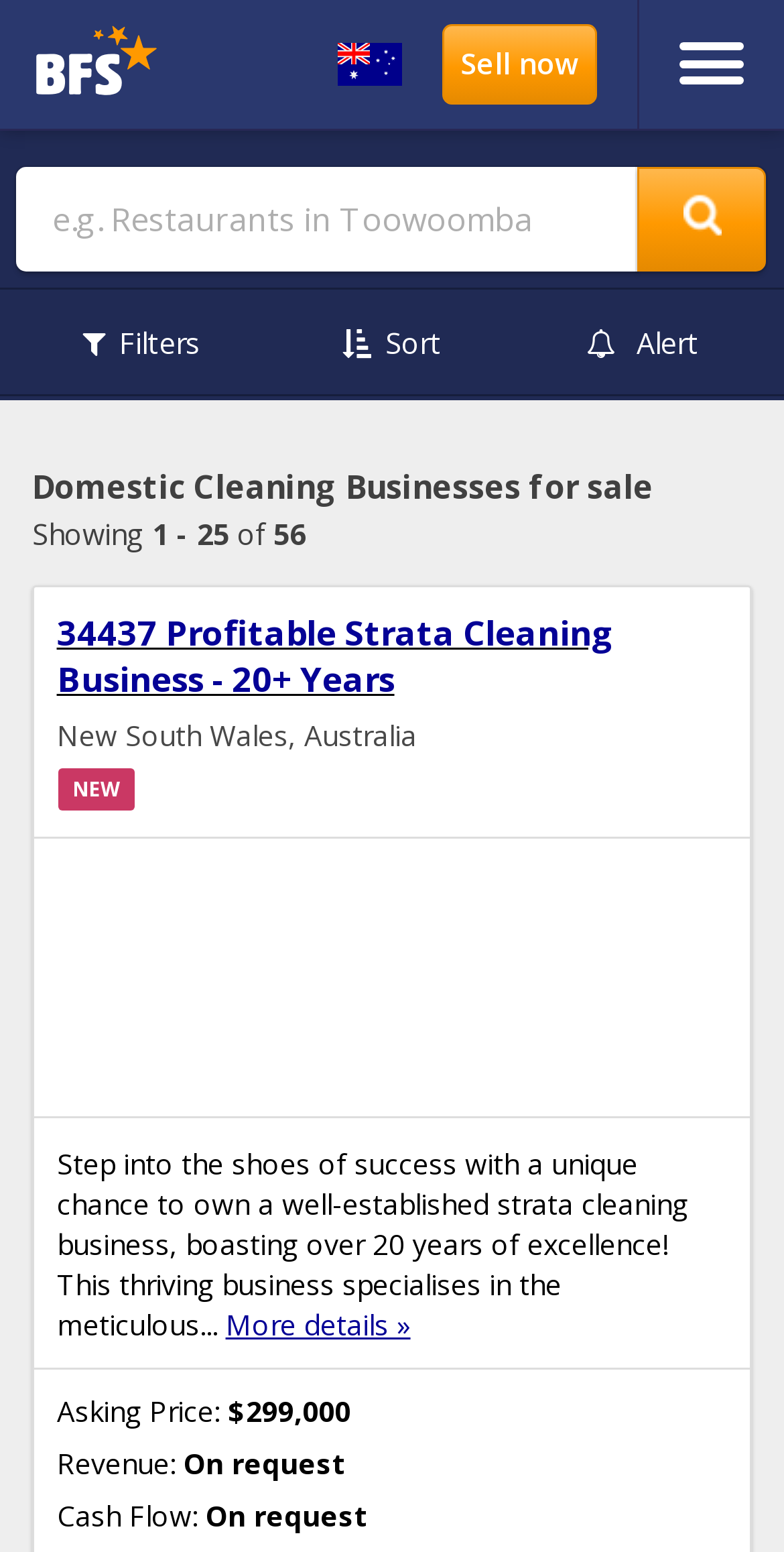Specify the bounding box coordinates of the element's region that should be clicked to achieve the following instruction: "Sell your business". The bounding box coordinates consist of four float numbers between 0 and 1, in the format [left, top, right, bottom].

[0.565, 0.015, 0.762, 0.068]